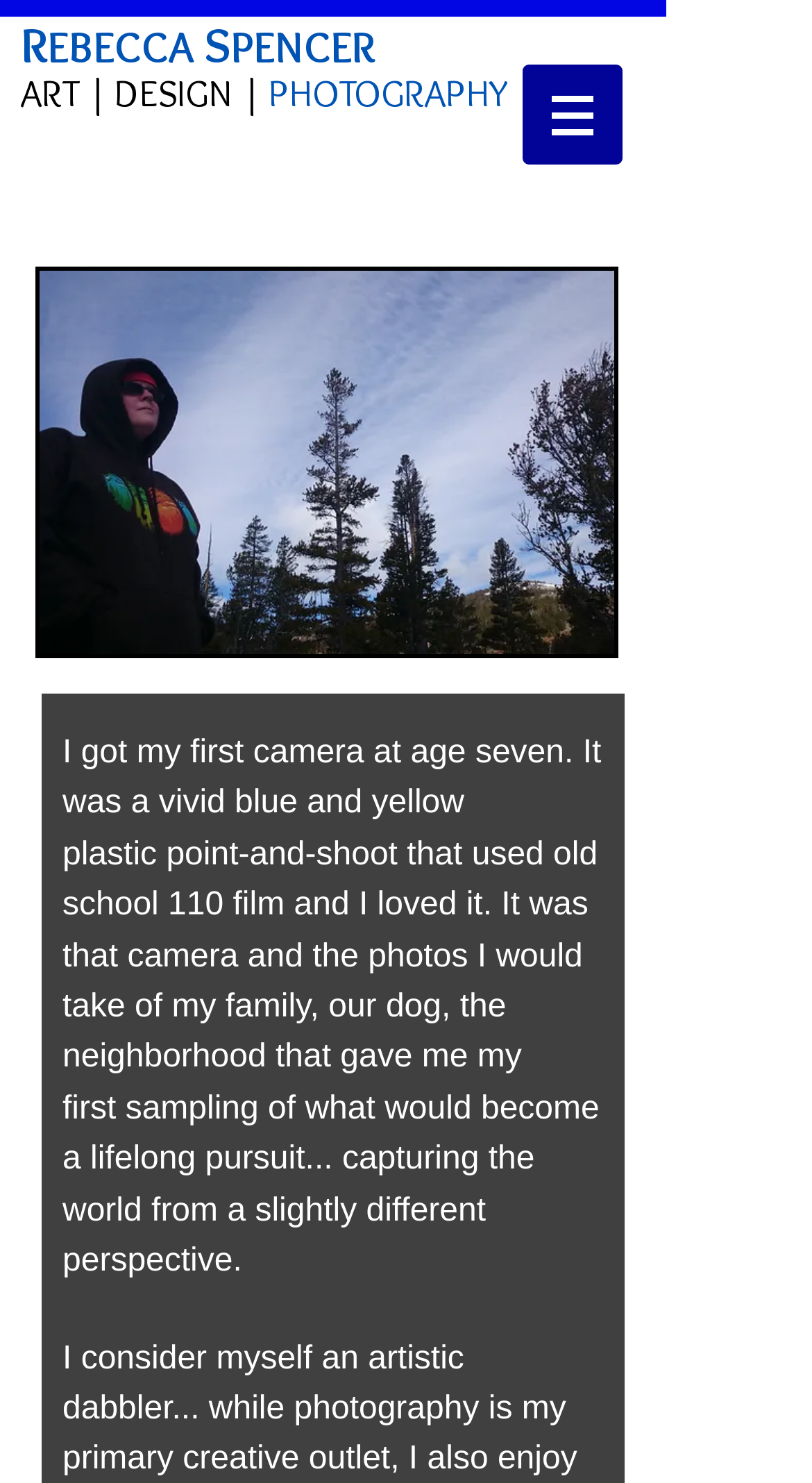What is the name of the navigation menu on the webpage?
Please give a detailed and elaborate answer to the question.

The webpage has a navigation element with a button that has a text 'Site', which suggests that it is a navigation menu.